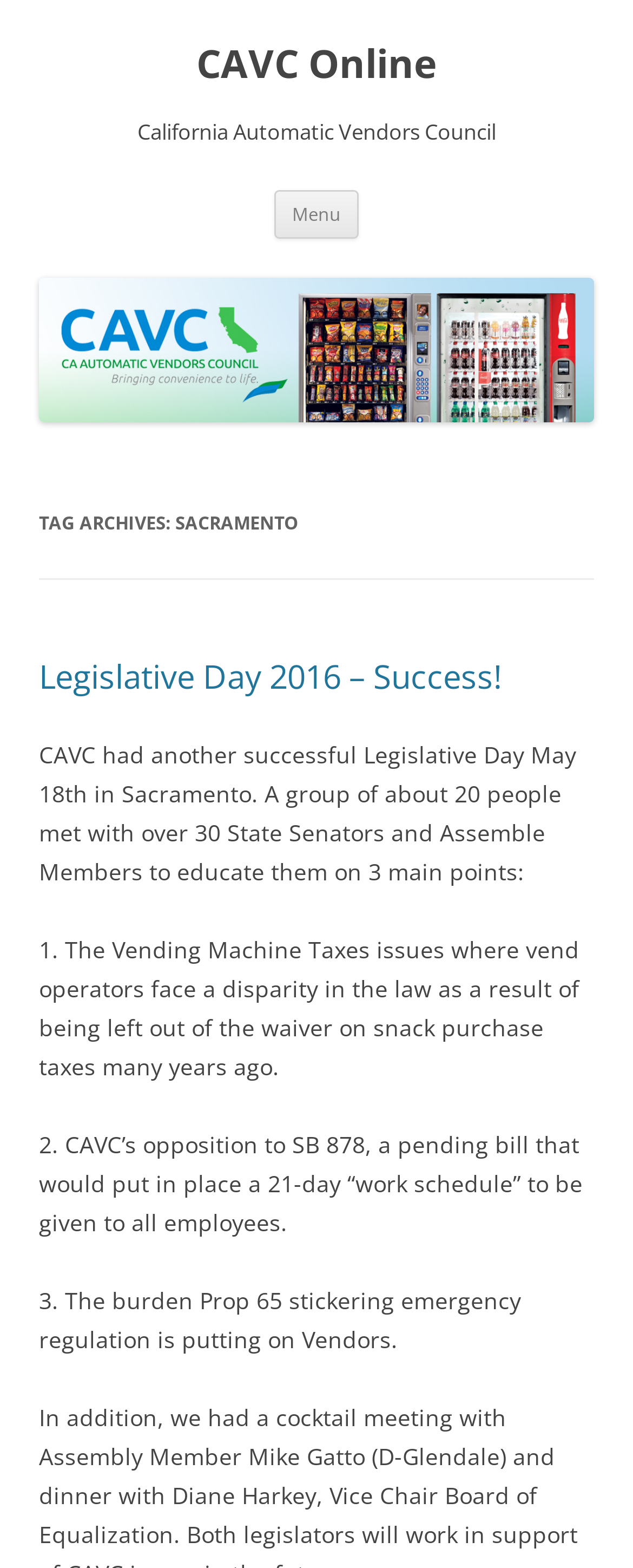Based on the description "CAVC Online", find the bounding box of the specified UI element.

[0.31, 0.025, 0.69, 0.057]